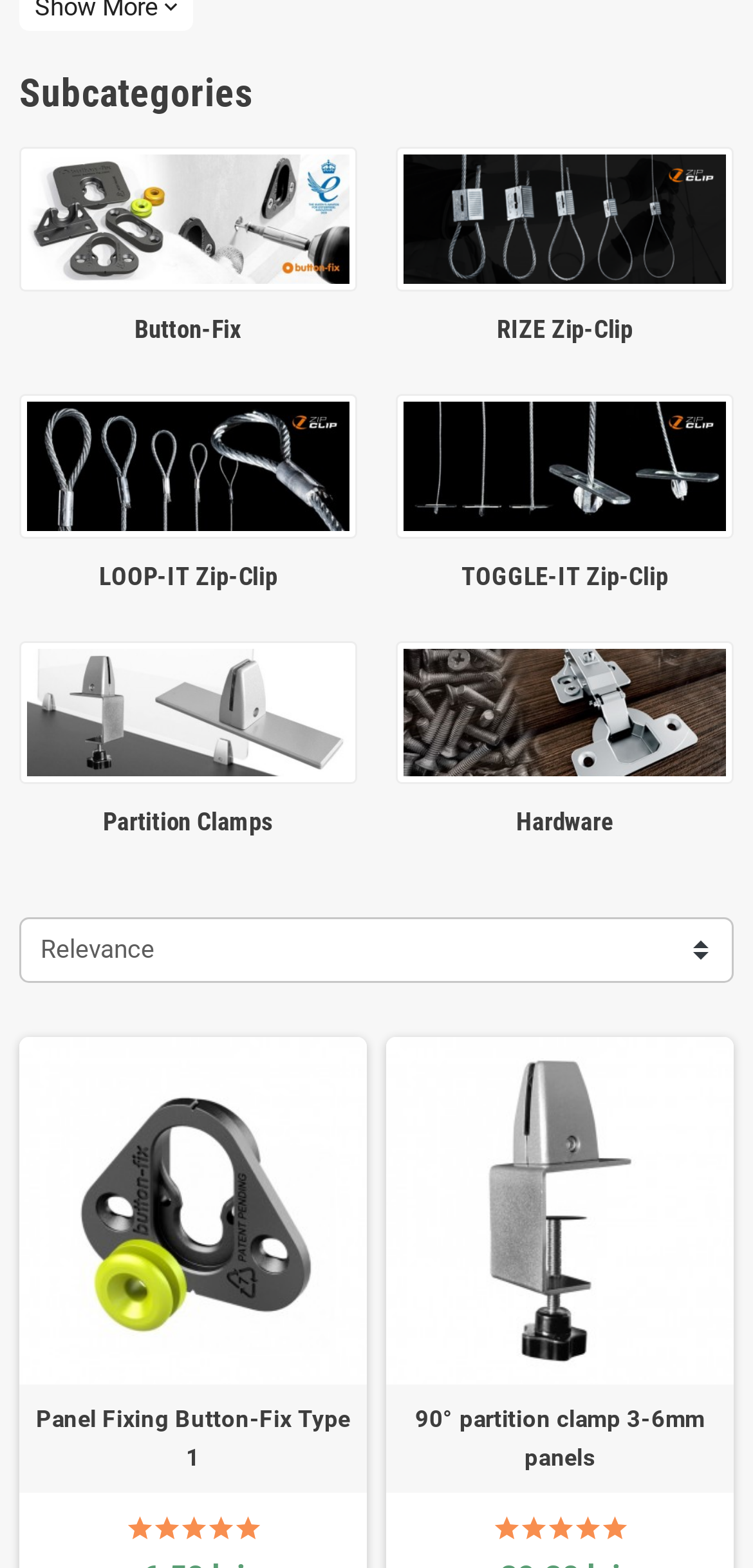Please specify the bounding box coordinates of the area that should be clicked to accomplish the following instruction: "Click on the 'RIZE Zip-Clip is a strong, elegant and safe suspension solution | DesignFriends' link". The coordinates should consist of four float numbers between 0 and 1, i.e., [left, top, right, bottom].

[0.526, 0.129, 0.974, 0.148]